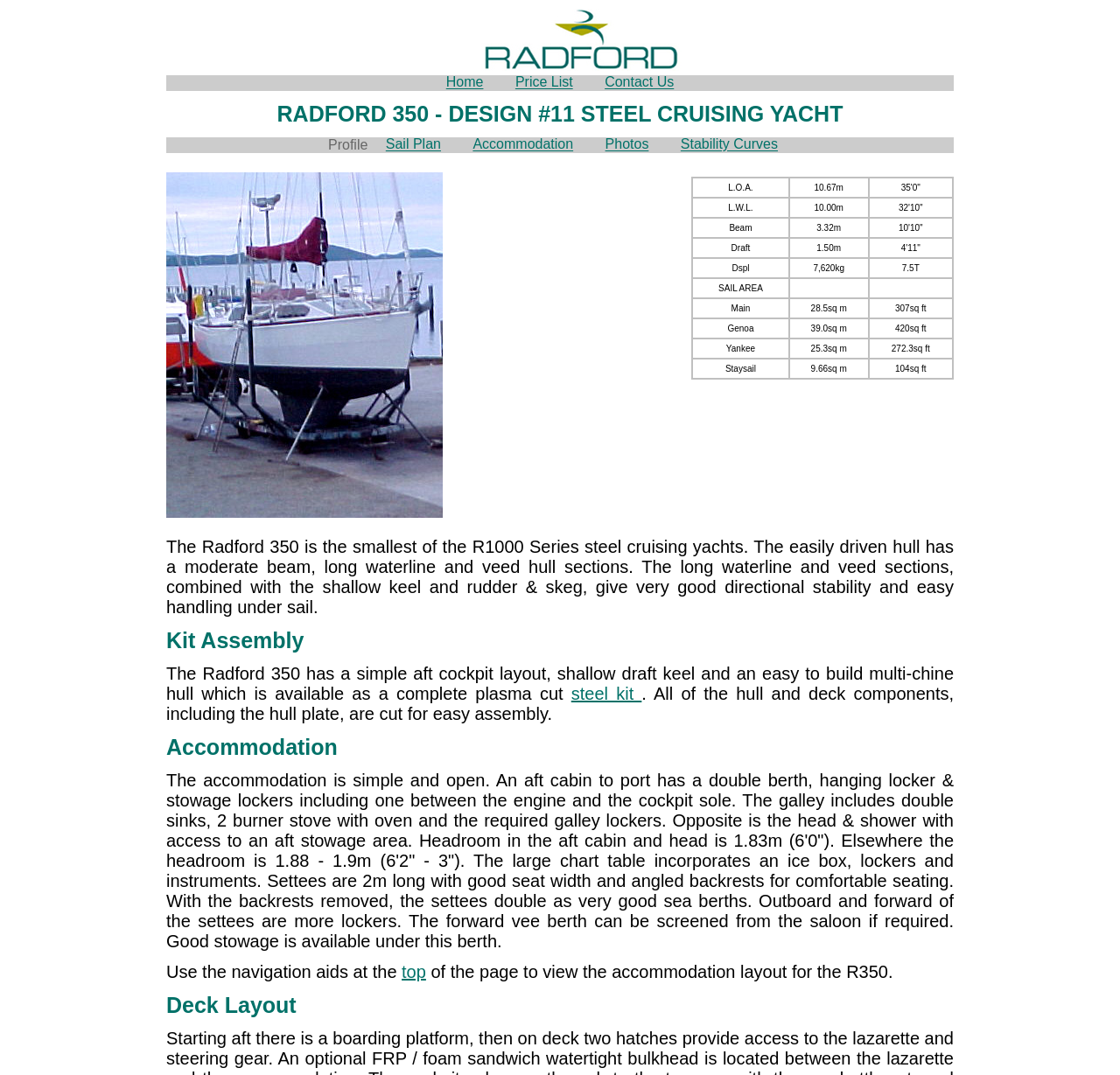Please provide a one-word or phrase answer to the question: 
What is the length of the Radford 350 yacht?

10.67m